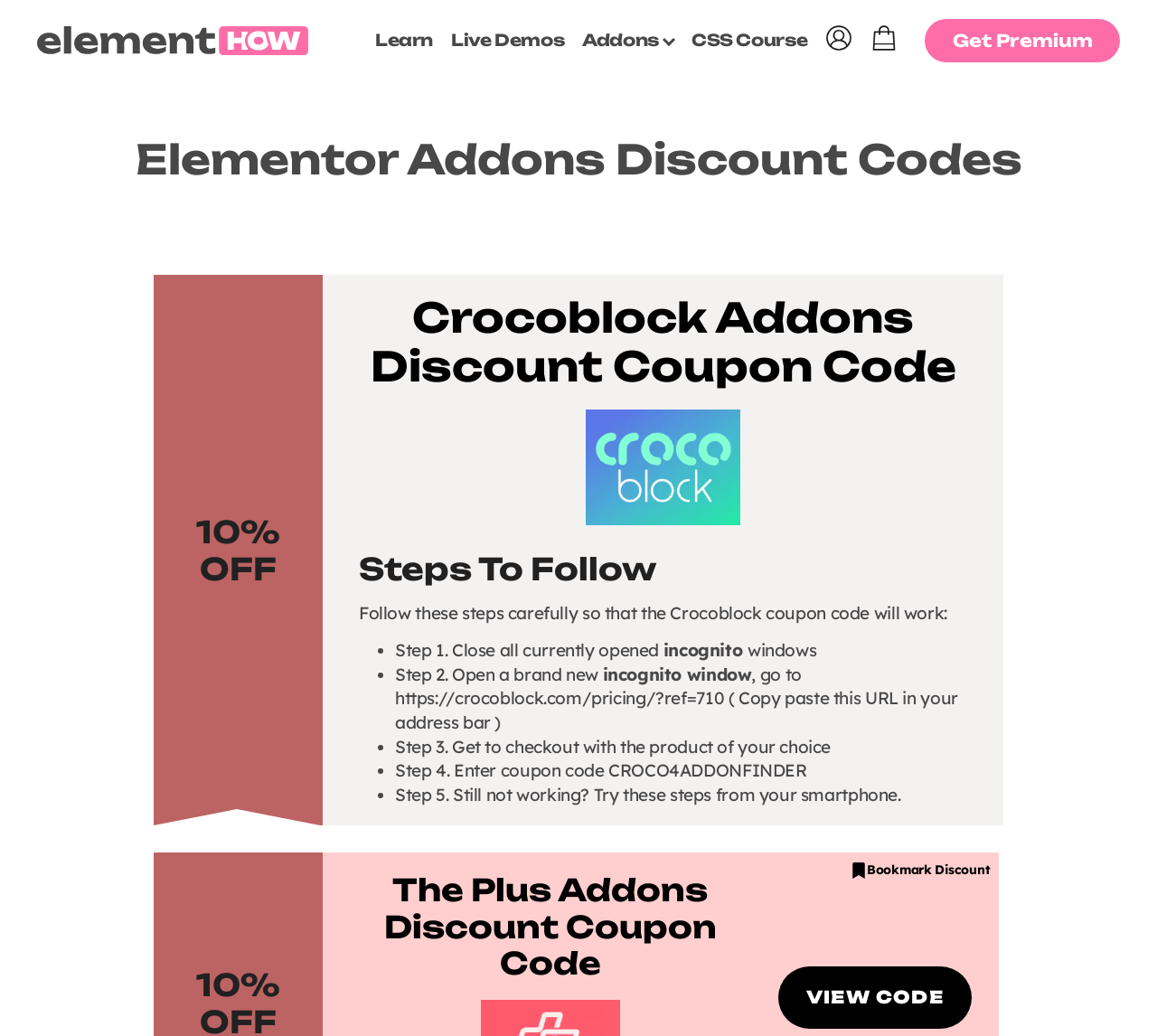Provide the bounding box coordinates of the section that needs to be clicked to accomplish the following instruction: "Click on 'Elementor Addons Discount Codes'."

[0.032, 0.025, 0.266, 0.053]